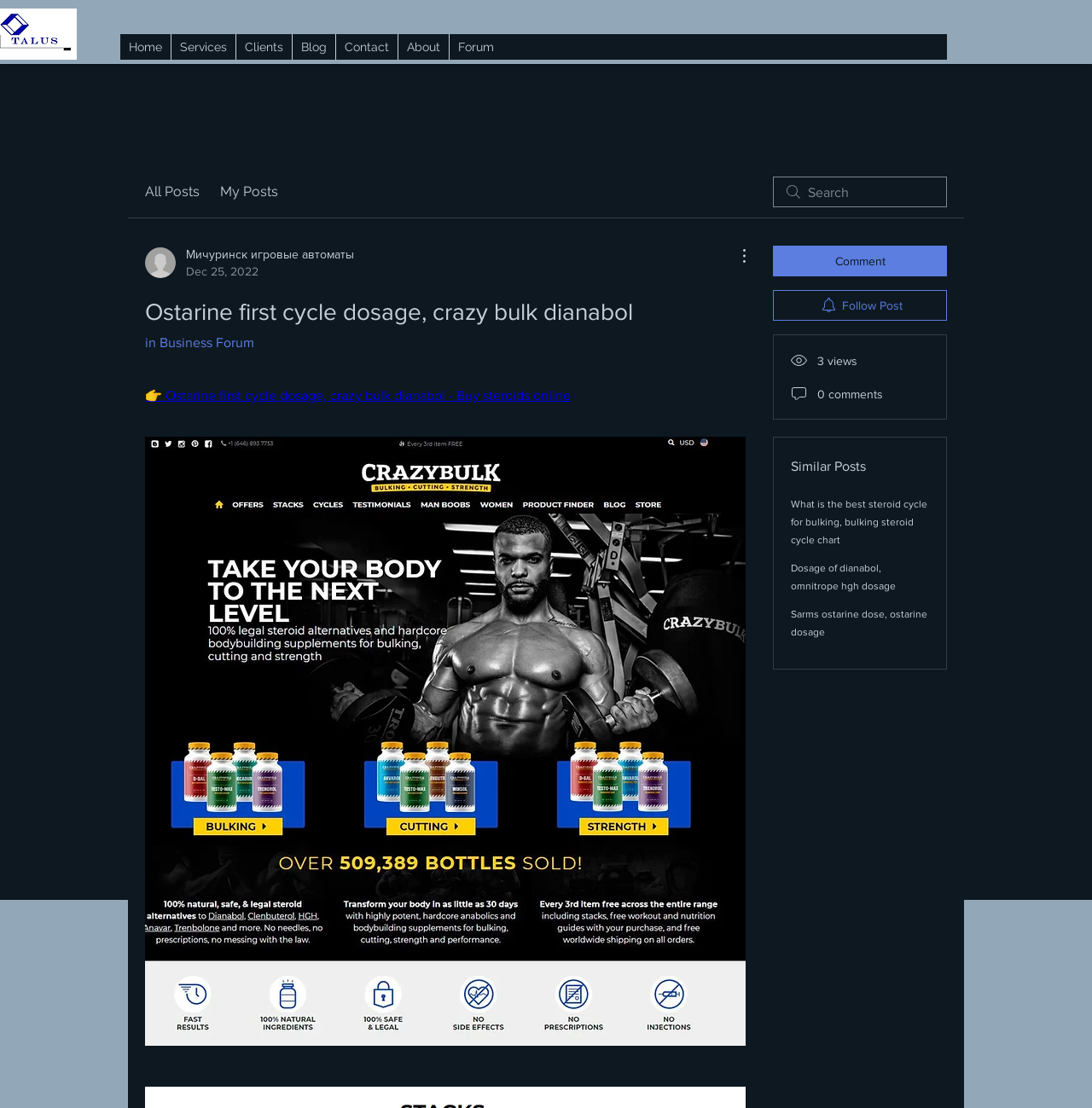Determine the bounding box coordinates of the clickable area required to perform the following instruction: "Go to the Home page". The coordinates should be represented as four float numbers between 0 and 1: [left, top, right, bottom].

[0.11, 0.031, 0.156, 0.054]